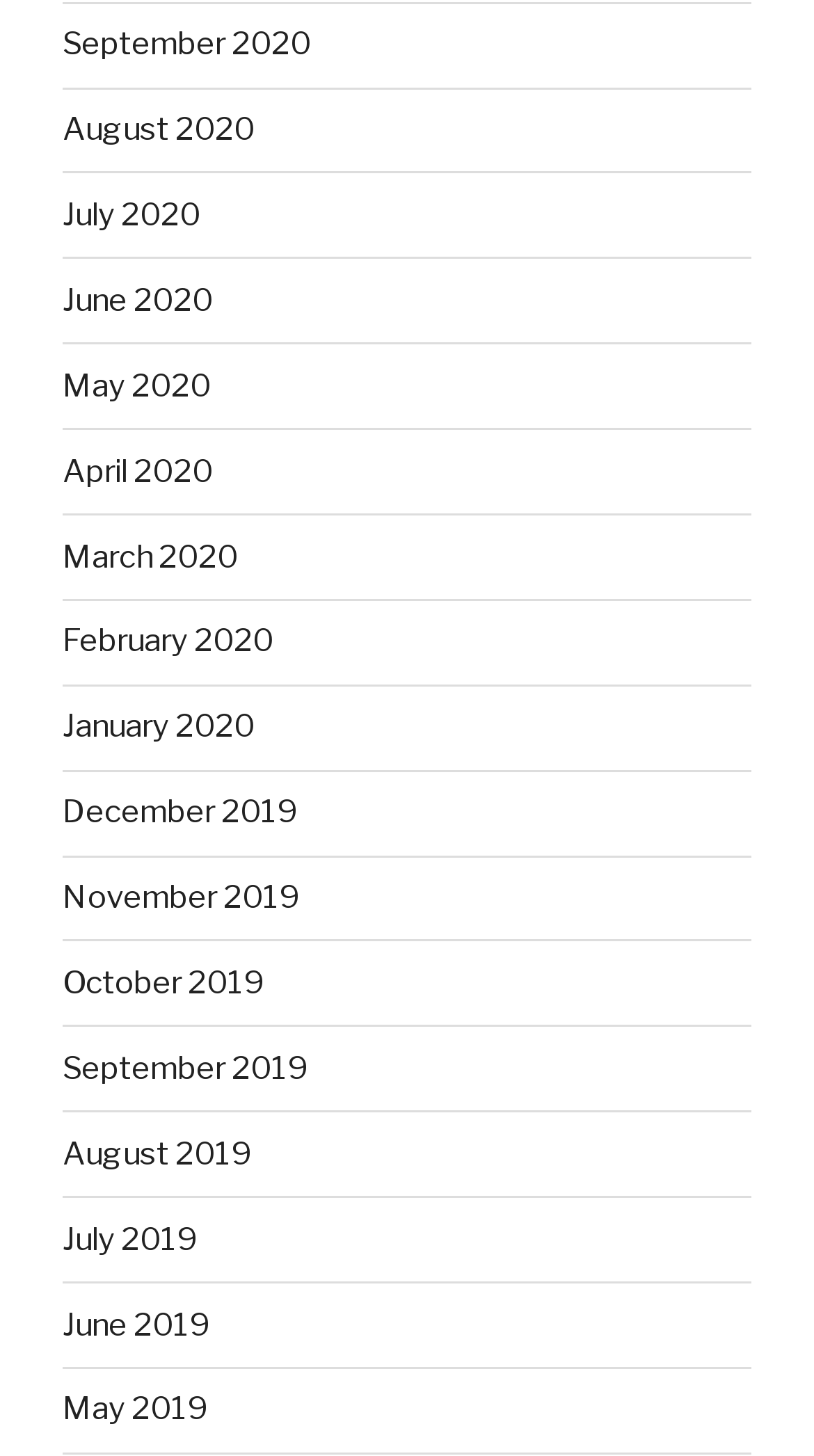Identify the bounding box coordinates of the clickable region to carry out the given instruction: "Click Join".

None